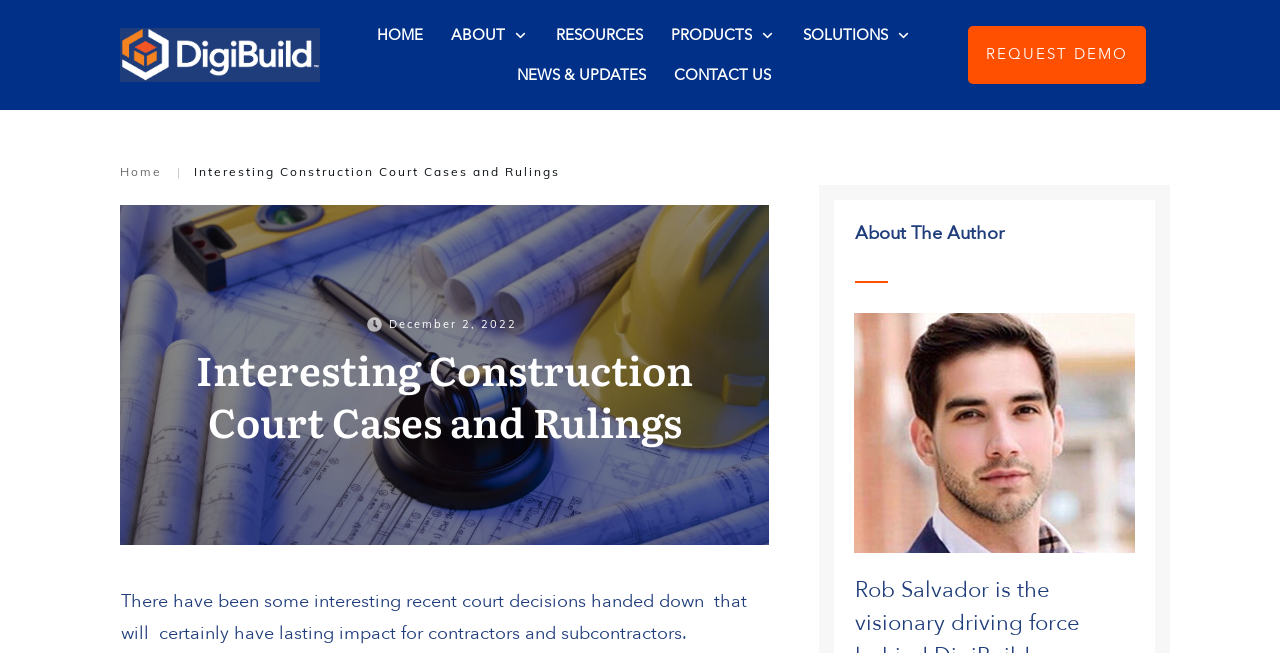Find the bounding box coordinates of the clickable area that will achieve the following instruction: "Click on NEWS & UPDATES".

[0.404, 0.092, 0.504, 0.138]